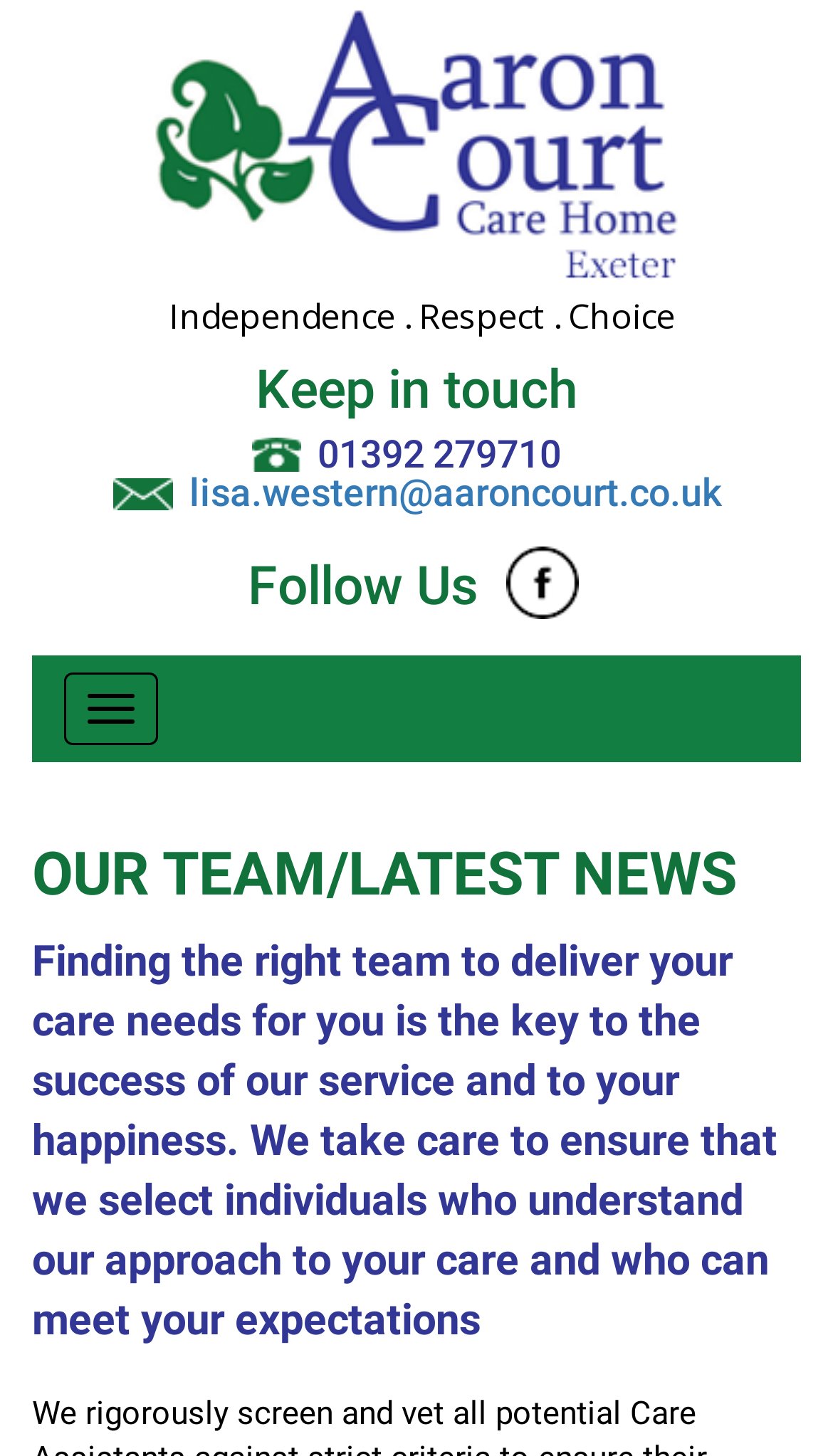Please examine the image and answer the question with a detailed explanation:
What is the phone number of Aaron Court Care Home?

I found the phone number by looking at the static text element with the bounding box coordinates [0.381, 0.296, 0.673, 0.327], which contains the phone number '01392 279710'.